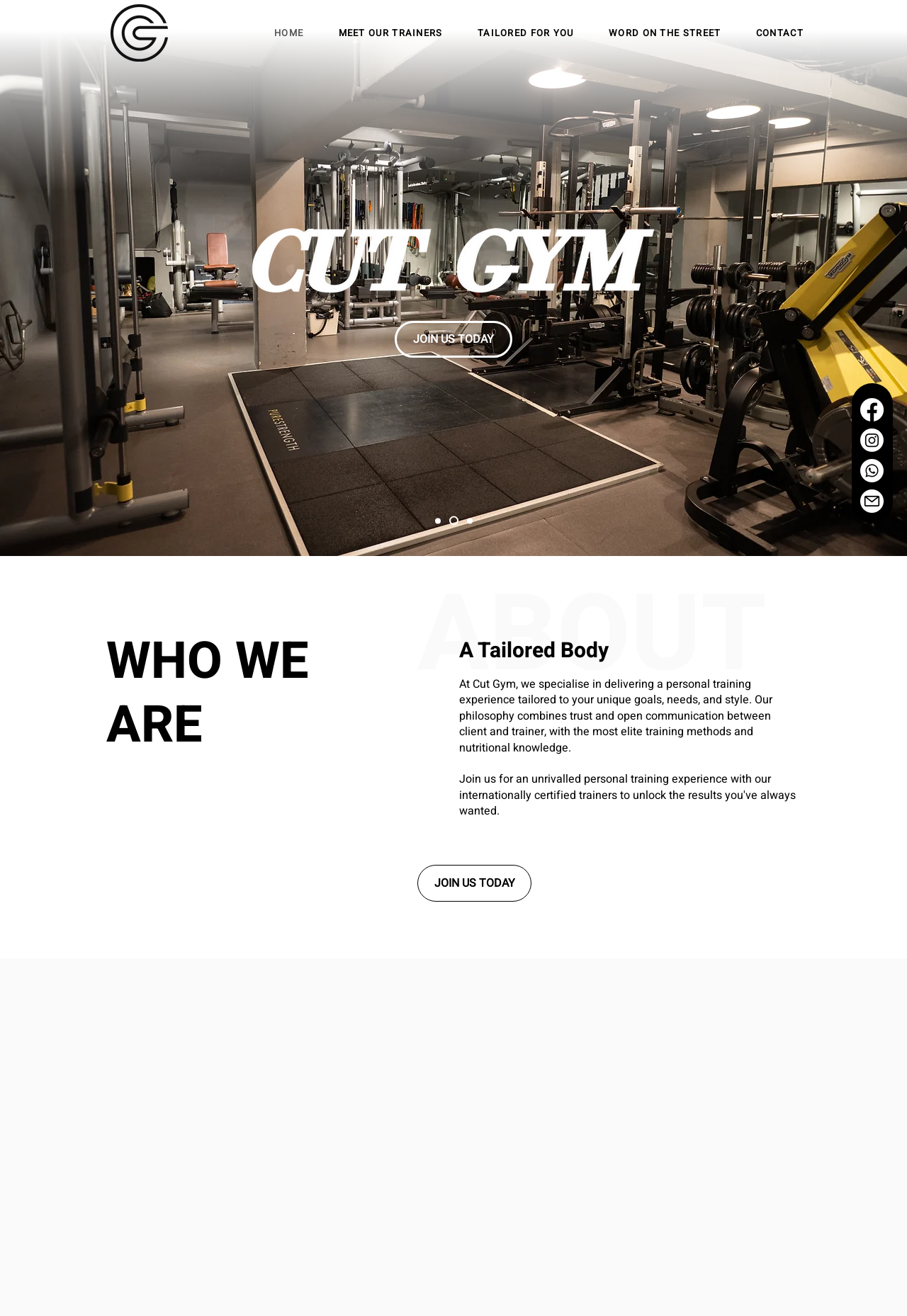Given the element description: "WORD ON THE STREET", predict the bounding box coordinates of the UI element it refers to, using four float numbers between 0 and 1, i.e., [left, top, right, bottom].

[0.655, 0.015, 0.811, 0.036]